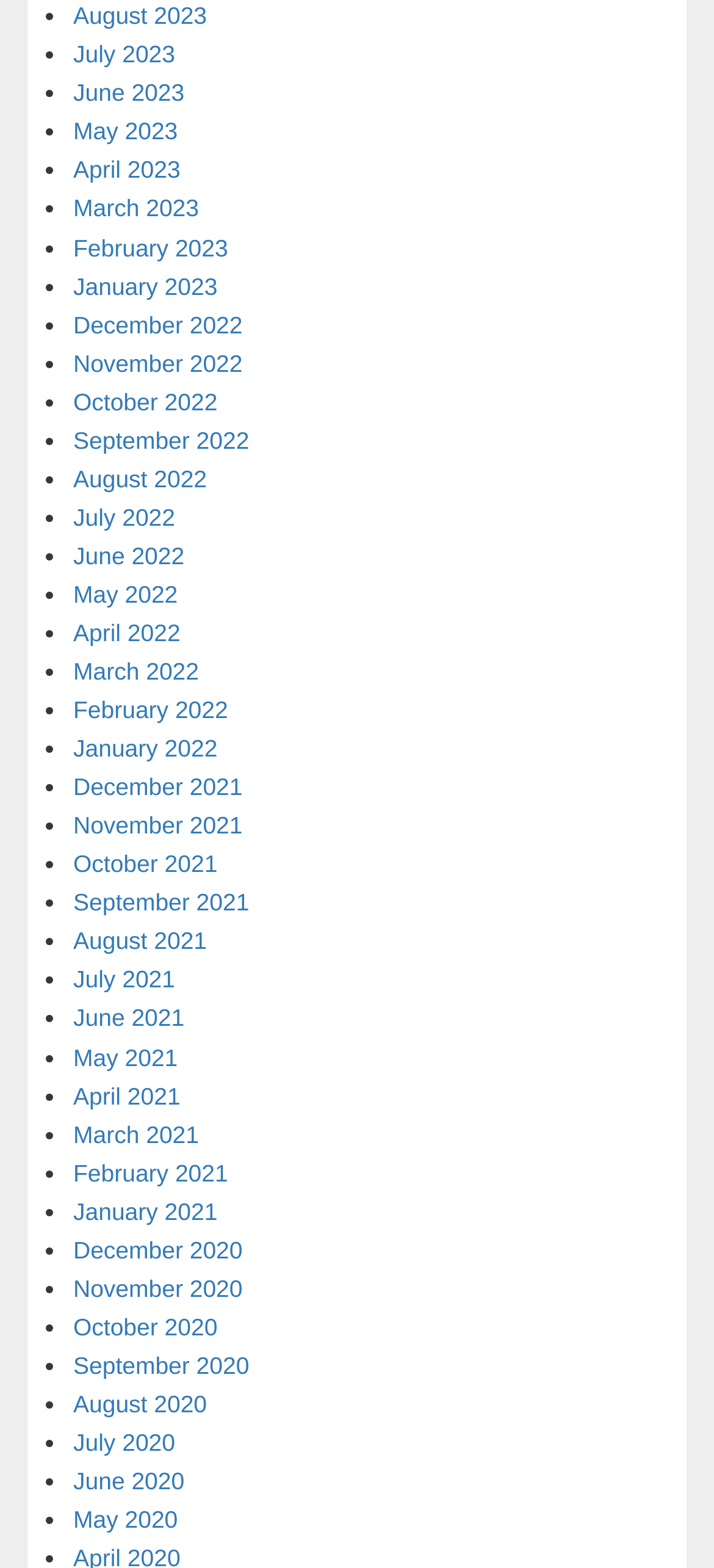Please respond in a single word or phrase: 
What is the earliest month listed?

May 2020